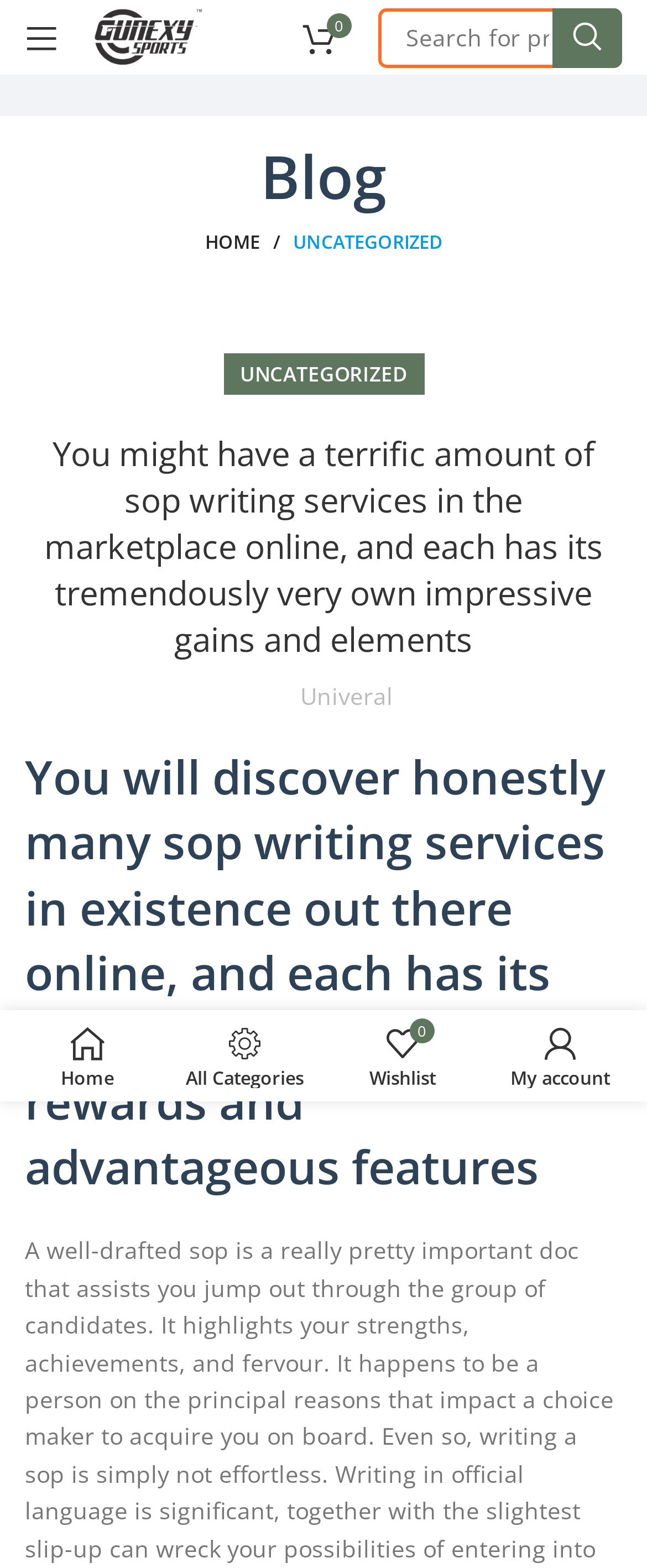Determine the bounding box for the described UI element: "alt="Gunexy Sports"".

[0.141, 0.012, 0.318, 0.032]